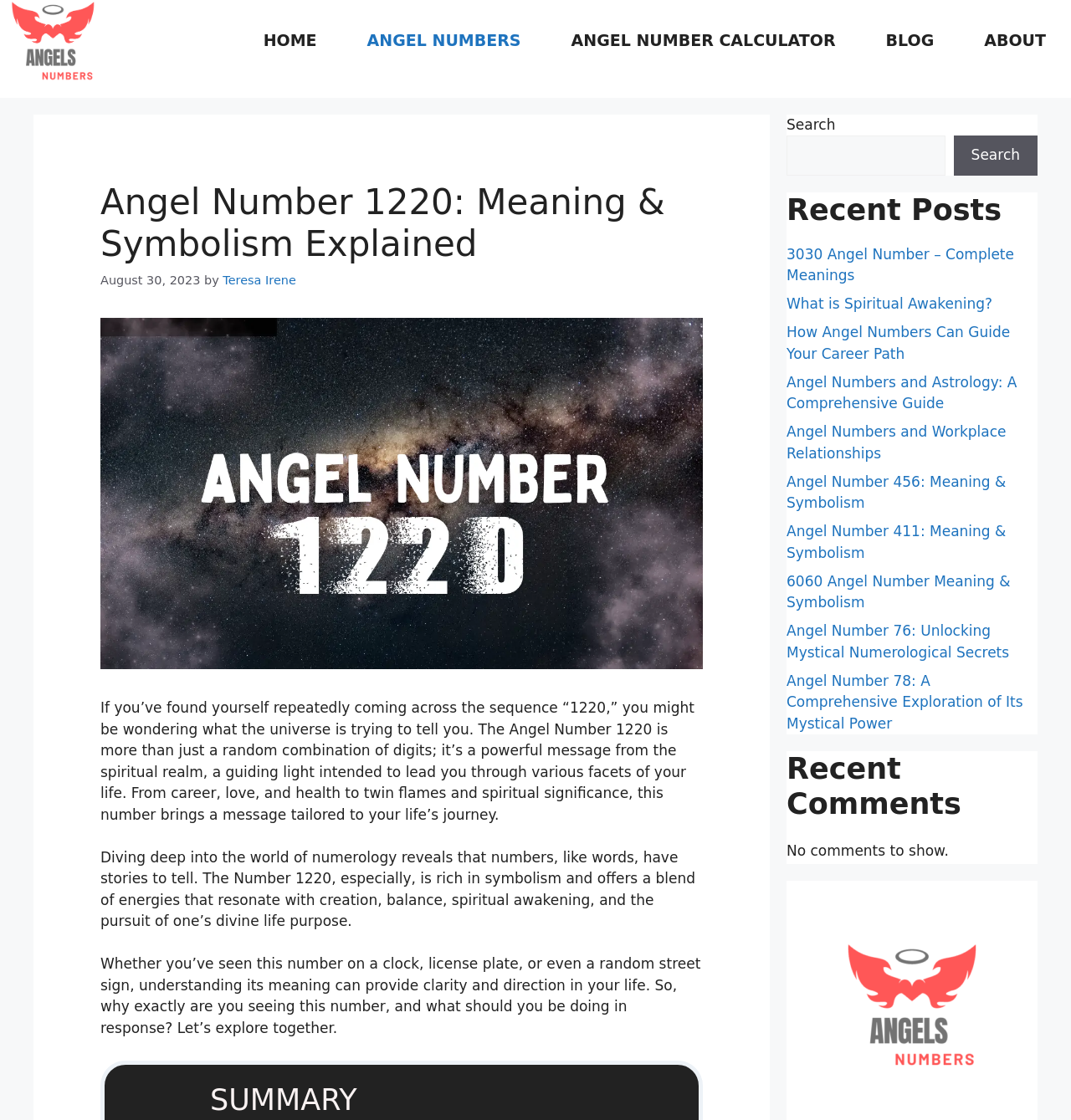Determine the bounding box coordinates of the element's region needed to click to follow the instruction: "Learn about angel number calculator". Provide these coordinates as four float numbers between 0 and 1, formatted as [left, top, right, bottom].

[0.51, 0.029, 0.804, 0.044]